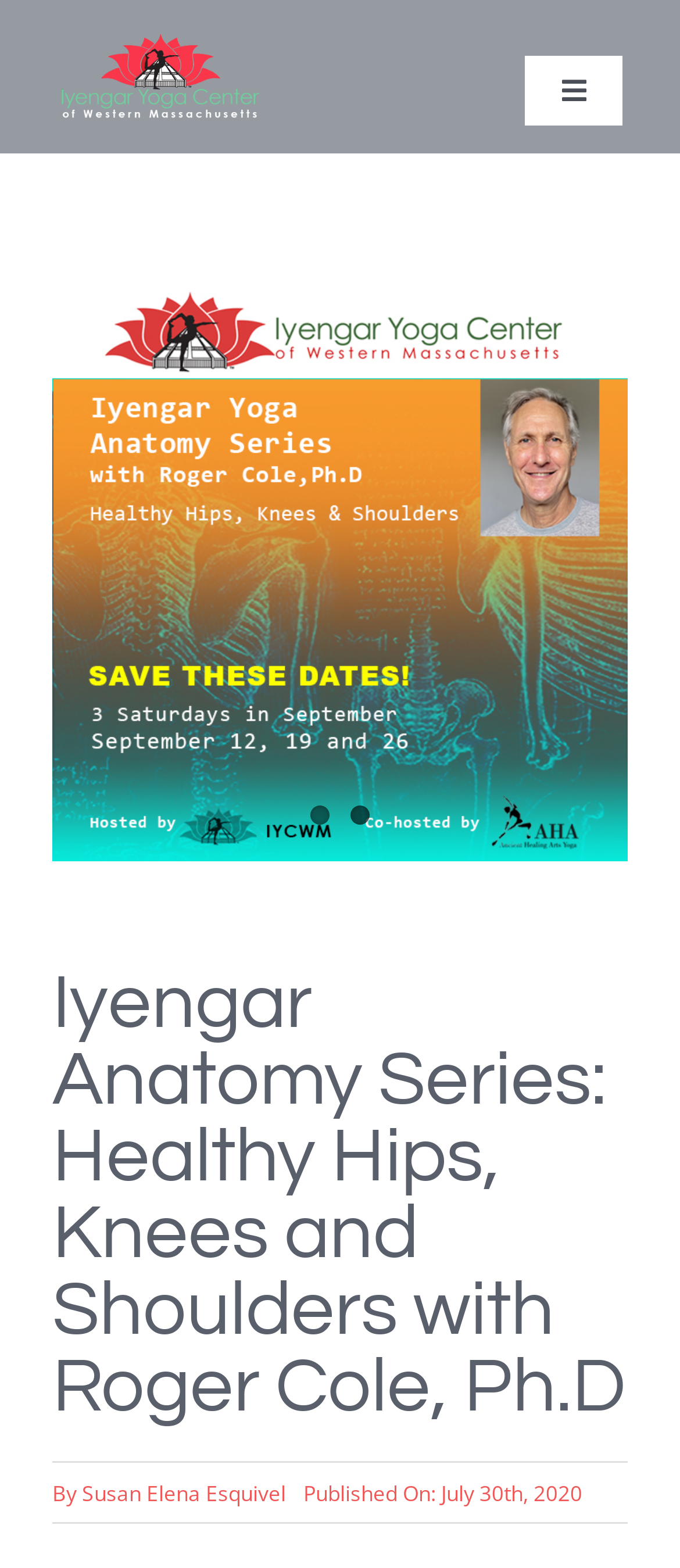Highlight the bounding box coordinates of the region I should click on to meet the following instruction: "Click the IYCWM logo".

[0.077, 0.014, 0.395, 0.039]